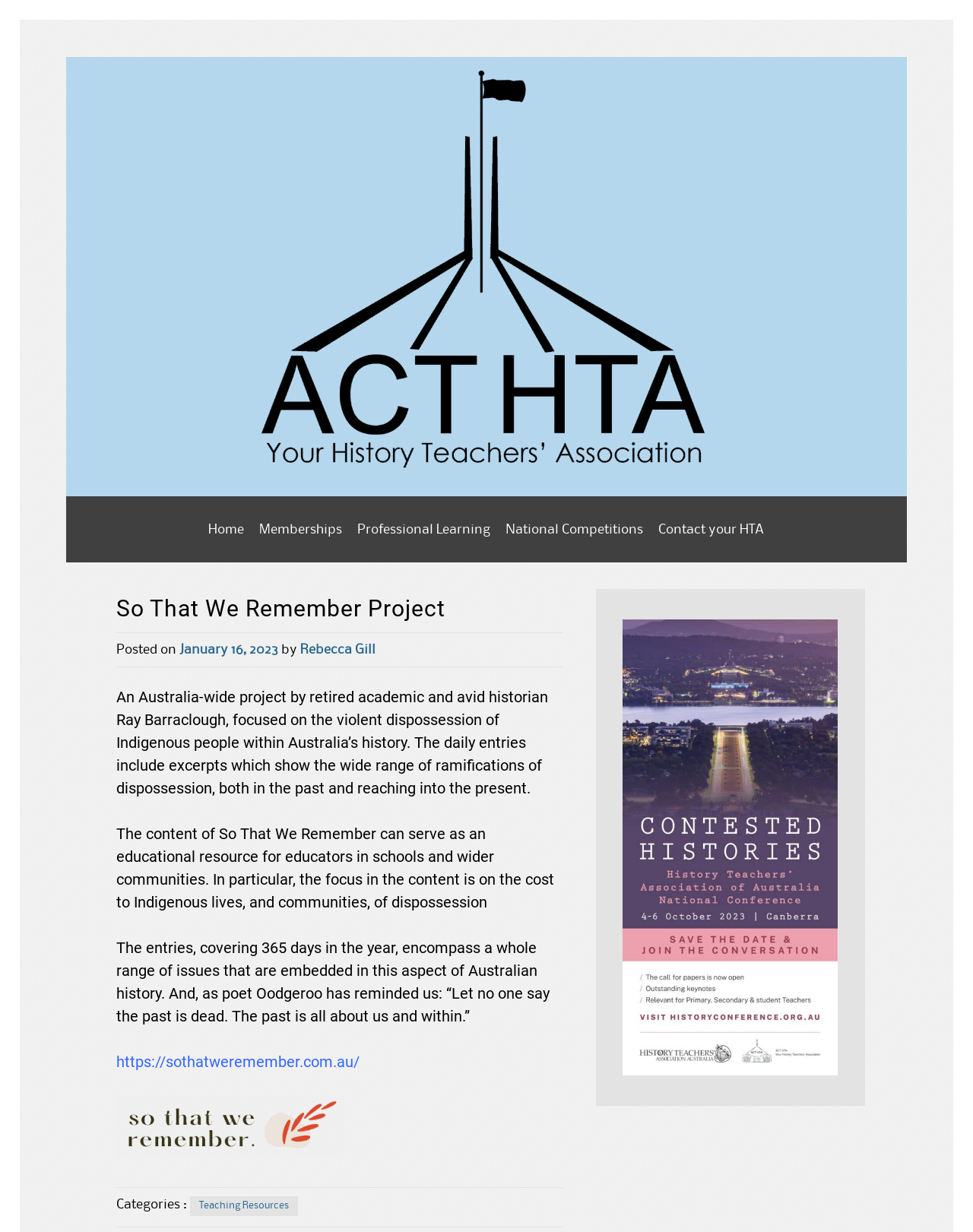Who is the author of the daily entries?
Based on the screenshot, respond with a single word or phrase.

Ray Barraclough